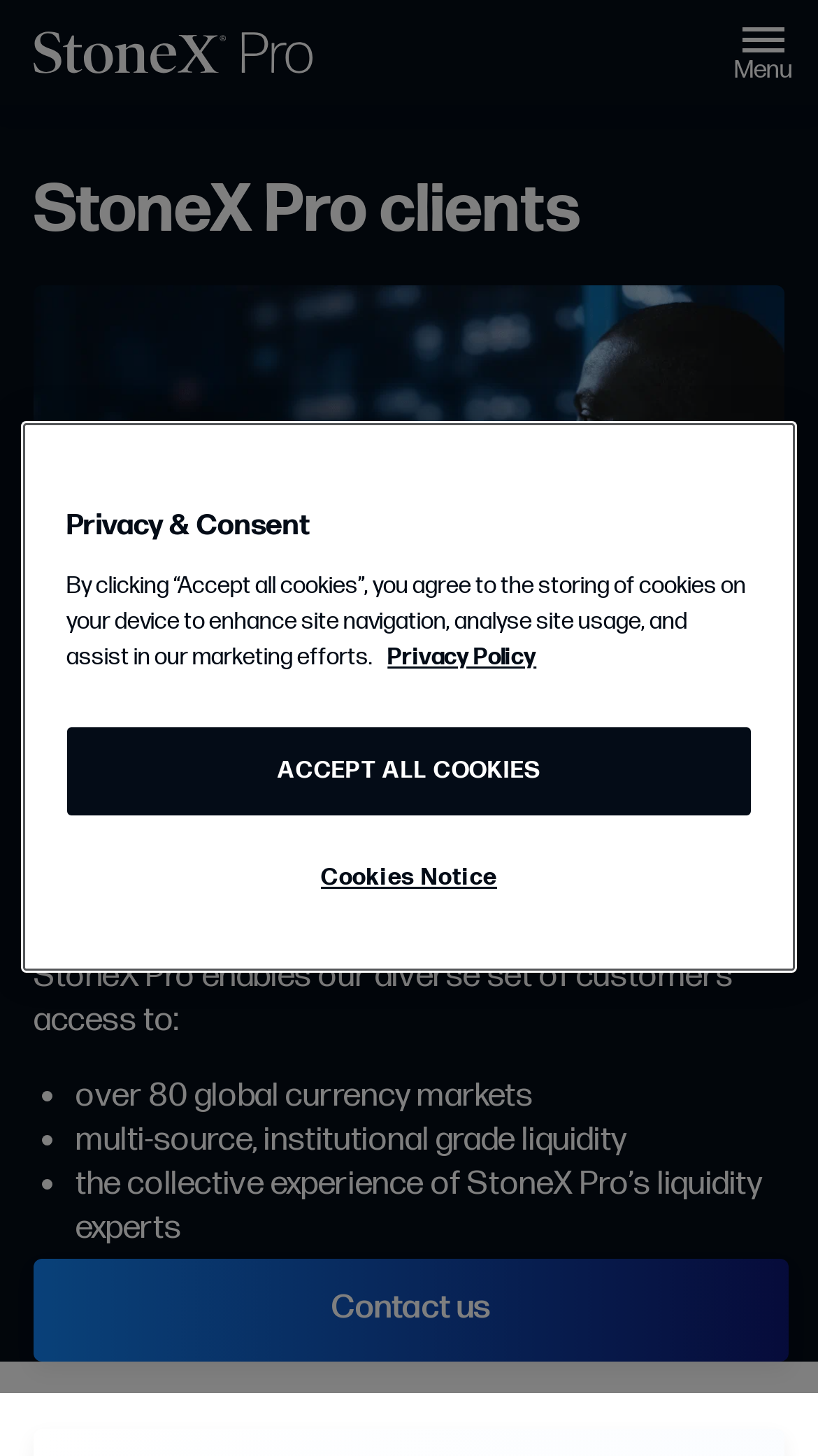Offer an extensive depiction of the webpage and its key elements.

The webpage is about StoneX Pro, a platform that provides market access to institutional and corporate clients. At the top left corner, there is a white logo of StoneX Pro, accompanied by a menu link on the top right corner. Below the logo, there is a heading that reads "StoneX Pro clients" and an image that takes up most of the width of the page.

The main content of the page starts with a paragraph of text that describes how clients from all over the world rely on StoneX Pro for access to institutional liquidity and high-quality professional service. Below this text, there is a list of three bullet points that outline the benefits of using StoneX Pro, including access to over 80 global currency markets, multi-source institutional grade liquidity, and the collective experience of StoneX Pro's liquidity experts.

At the bottom of the page, there is a link to "Contact us". Additionally, there is a cookie banner that pops up, which includes a heading "Privacy & Consent" and a paragraph of text that explains how cookies are used on the site. The banner also includes links to "More information about your privacy" and a button to "ACCEPT ALL COOKIES" or to view the "Cookies Notice".